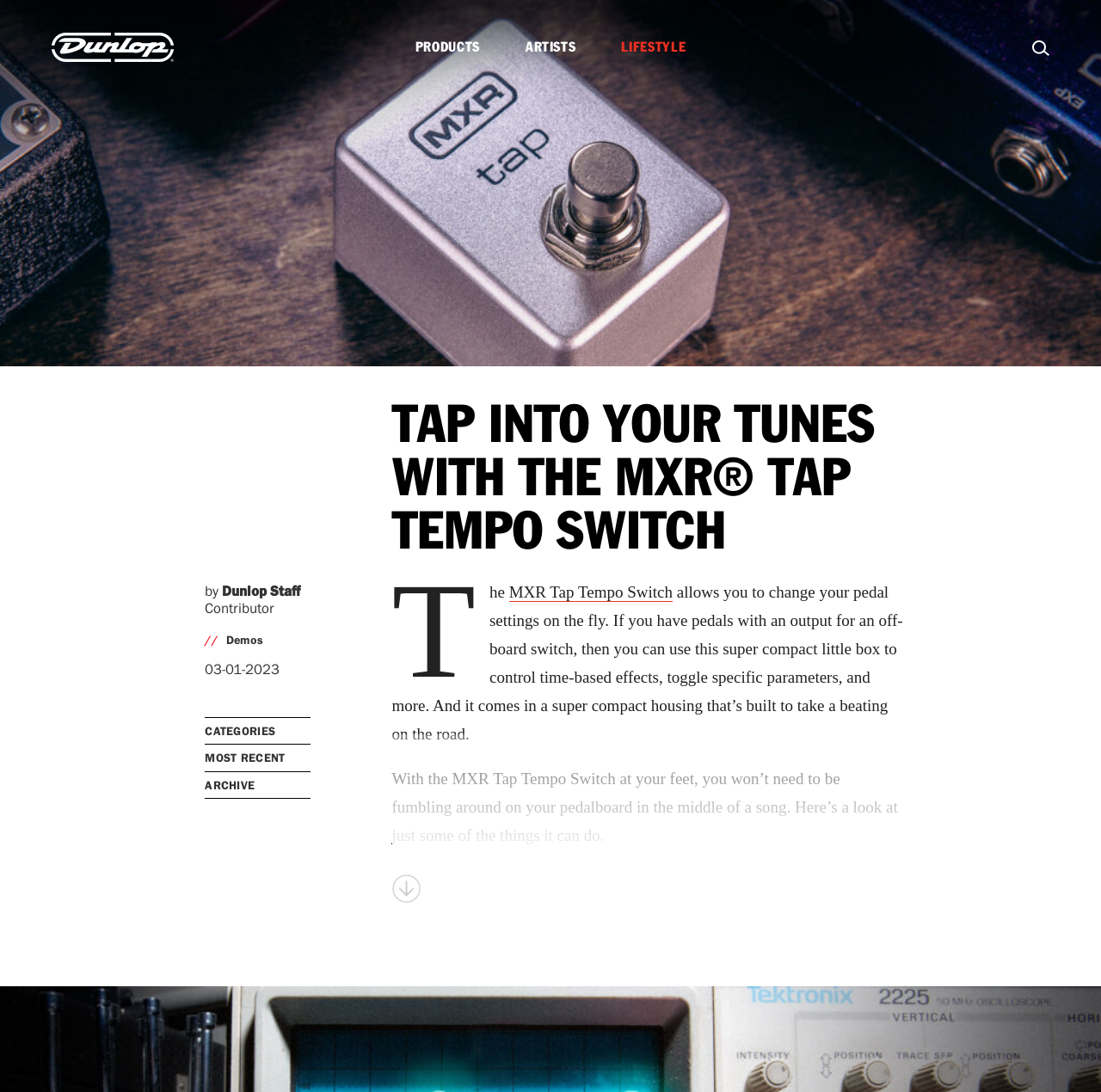What is the primary menu item in the middle?
With the help of the image, please provide a detailed response to the question.

The primary menu is located at the top middle of the webpage, and it contains three items: PRODUCTS, ARTISTS, and LIFESTYLE. The first item is PRODUCTS.